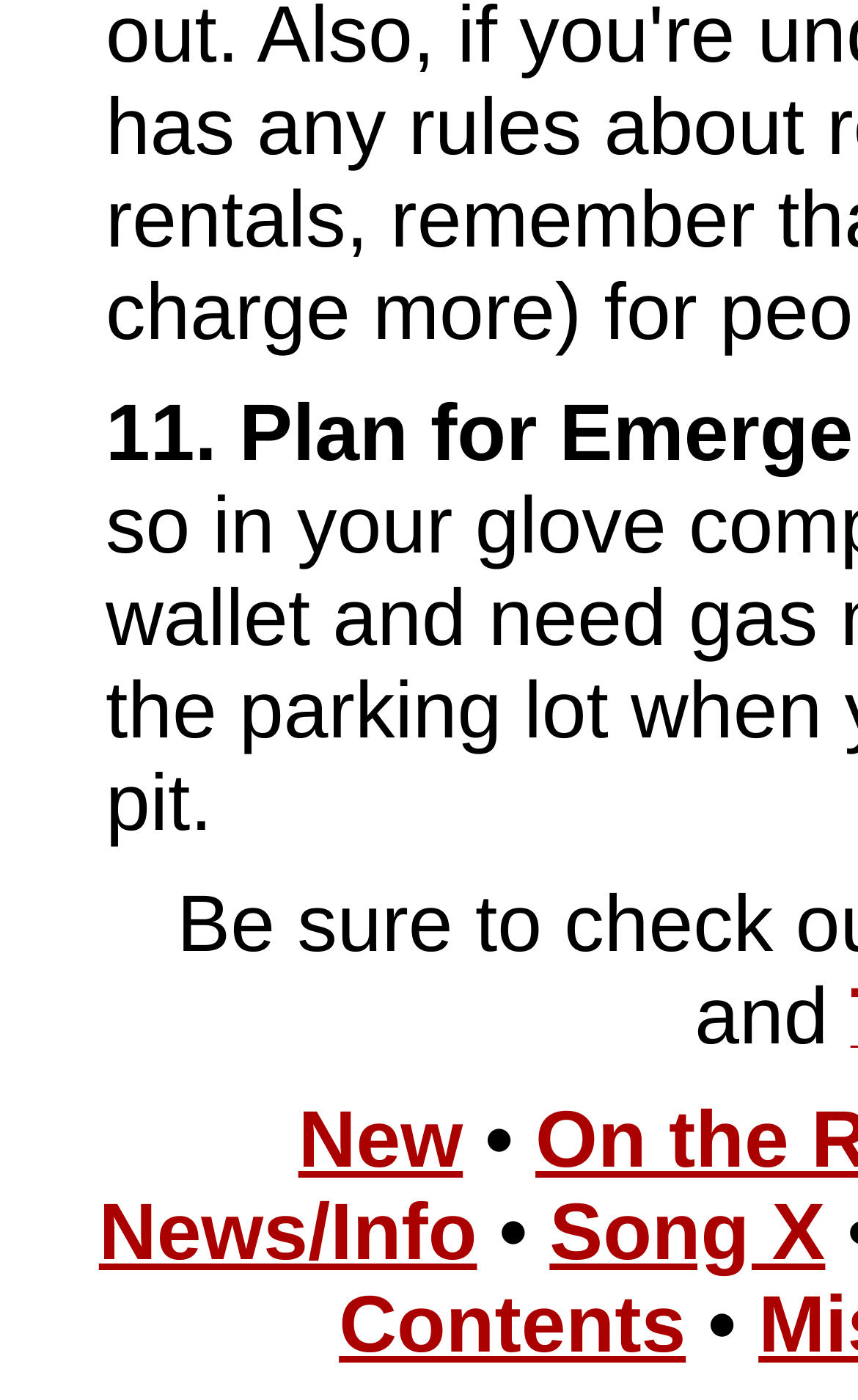Find the bounding box of the UI element described as: "Song X". The bounding box coordinates should be given as four float values between 0 and 1, i.e., [left, top, right, bottom].

[0.64, 0.847, 0.962, 0.911]